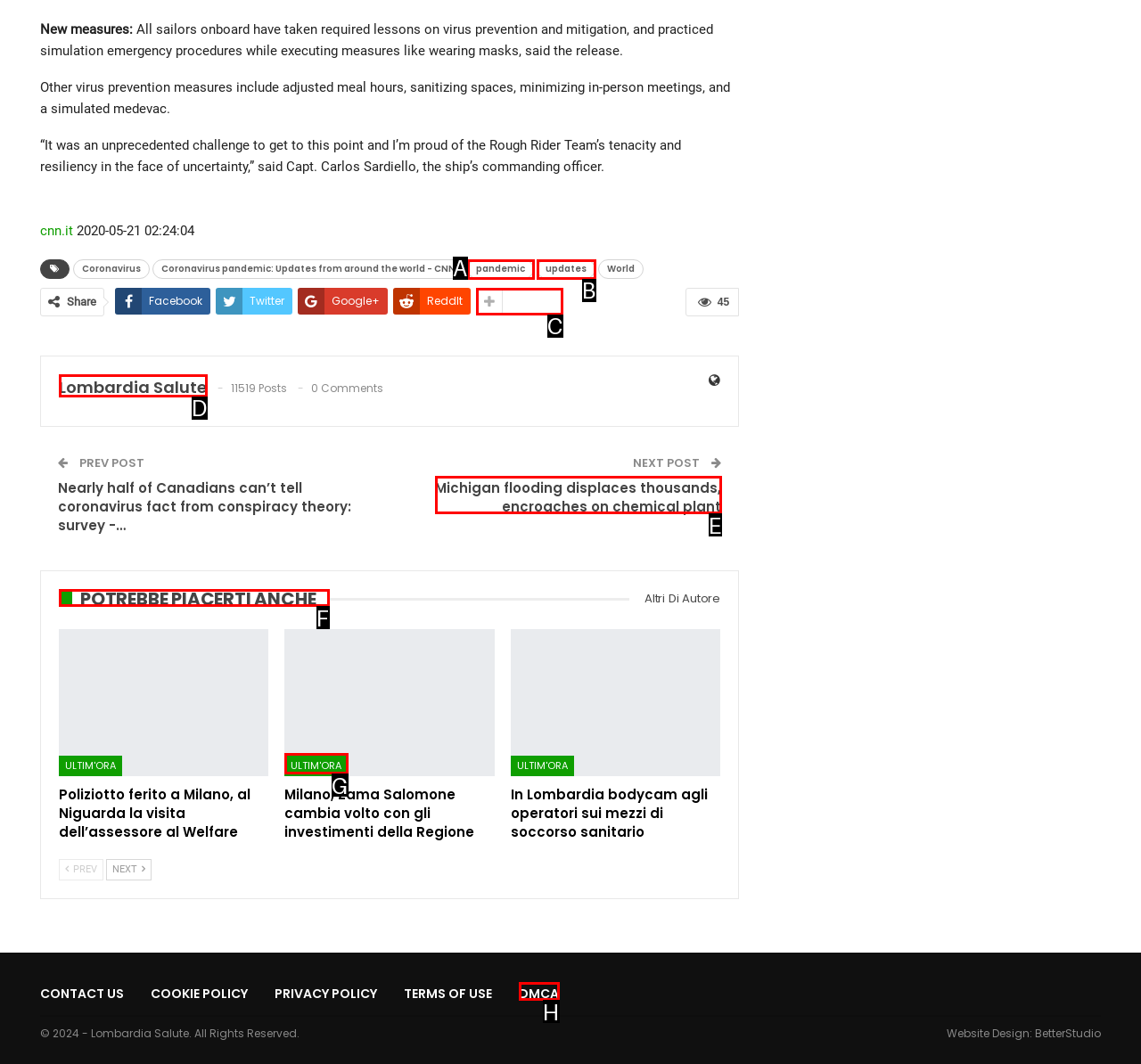Find the HTML element that matches the description: pandemic
Respond with the corresponding letter from the choices provided.

A